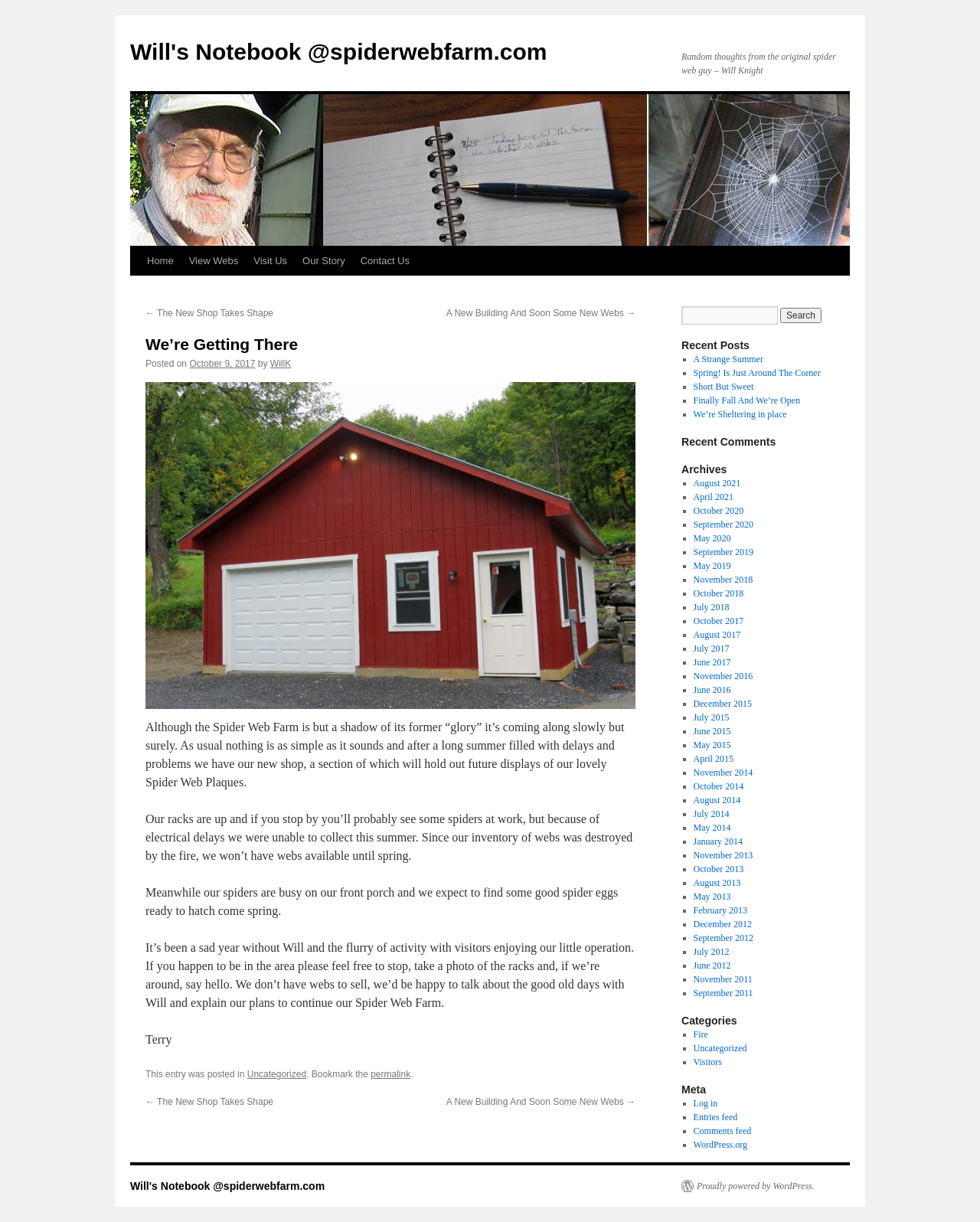Please identify the bounding box coordinates of the area that needs to be clicked to follow this instruction: "Click the 'permalink'".

[0.378, 0.875, 0.419, 0.883]